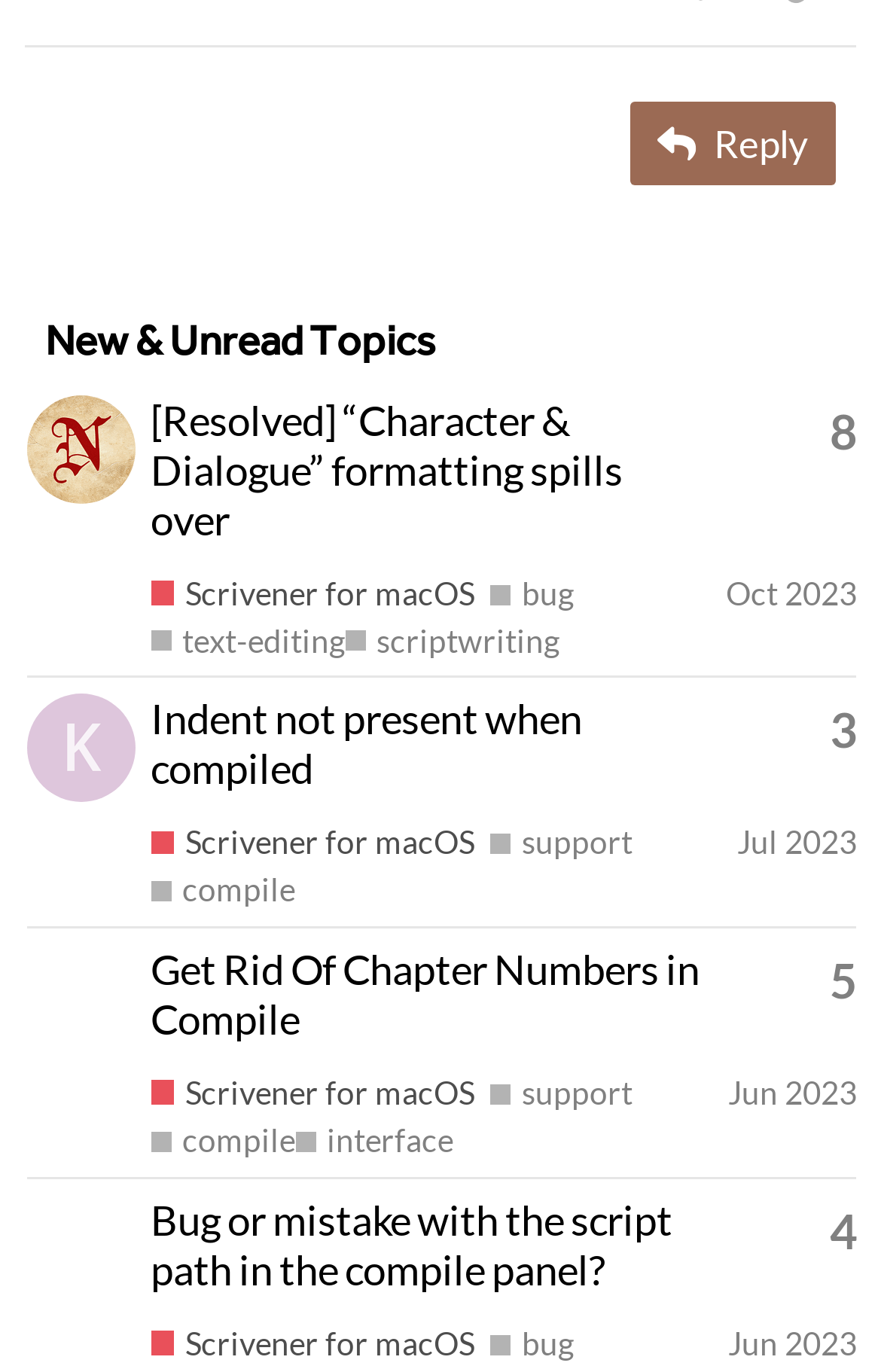Please identify the bounding box coordinates of the element on the webpage that should be clicked to follow this instruction: "View topic 'Bug or mistake with the script path in the compile panel?'". The bounding box coordinates should be given as four float numbers between 0 and 1, formatted as [left, top, right, bottom].

[0.03, 0.87, 0.153, 0.949]